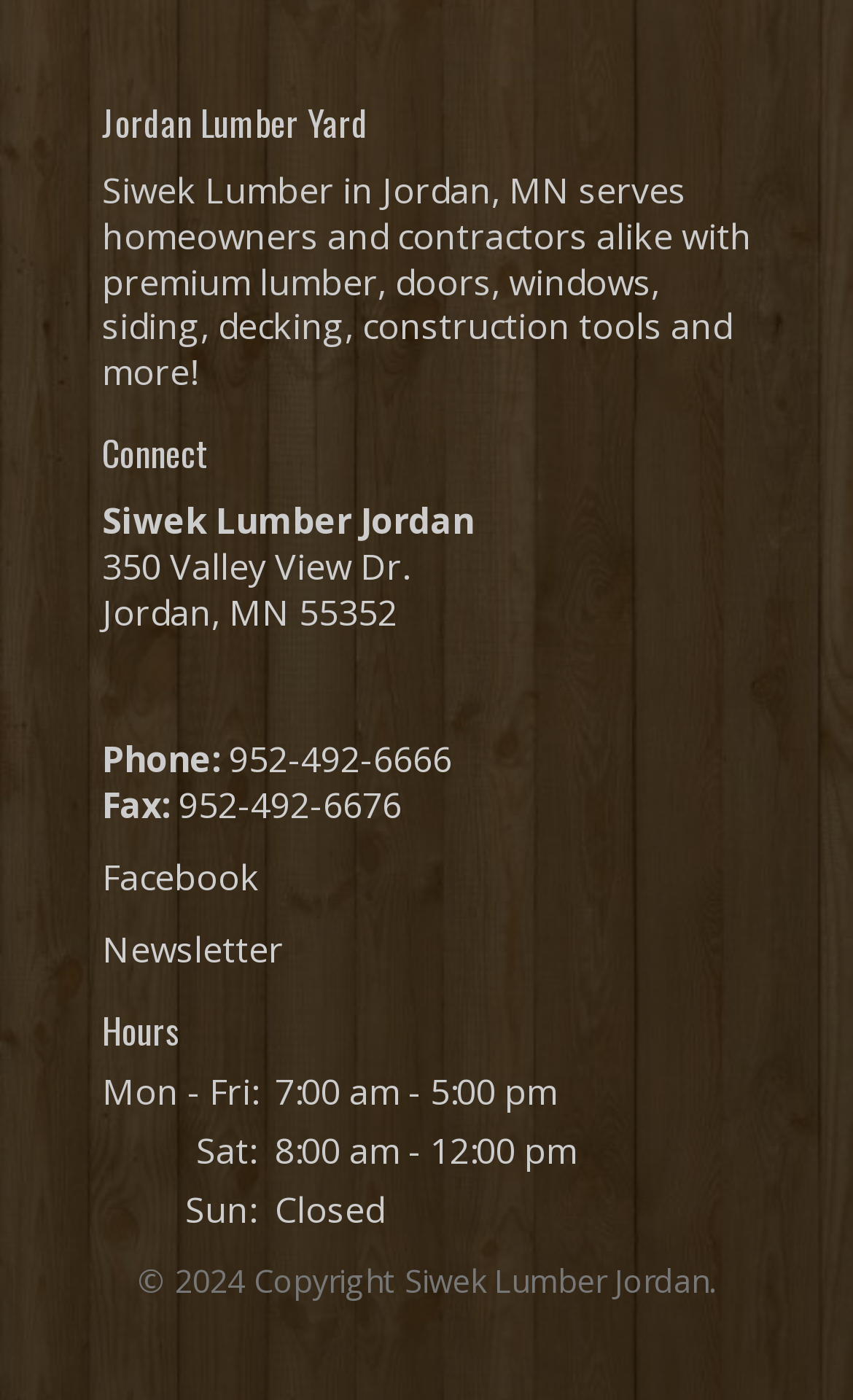Give a short answer to this question using one word or a phrase:
What are the hours of operation on Saturday?

8:00 am - 12:00 pm